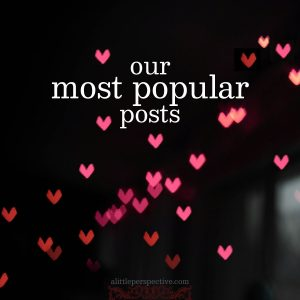Respond to the following question using a concise word or phrase: 
What is the purpose of the bold white text?

Highlighting popular posts